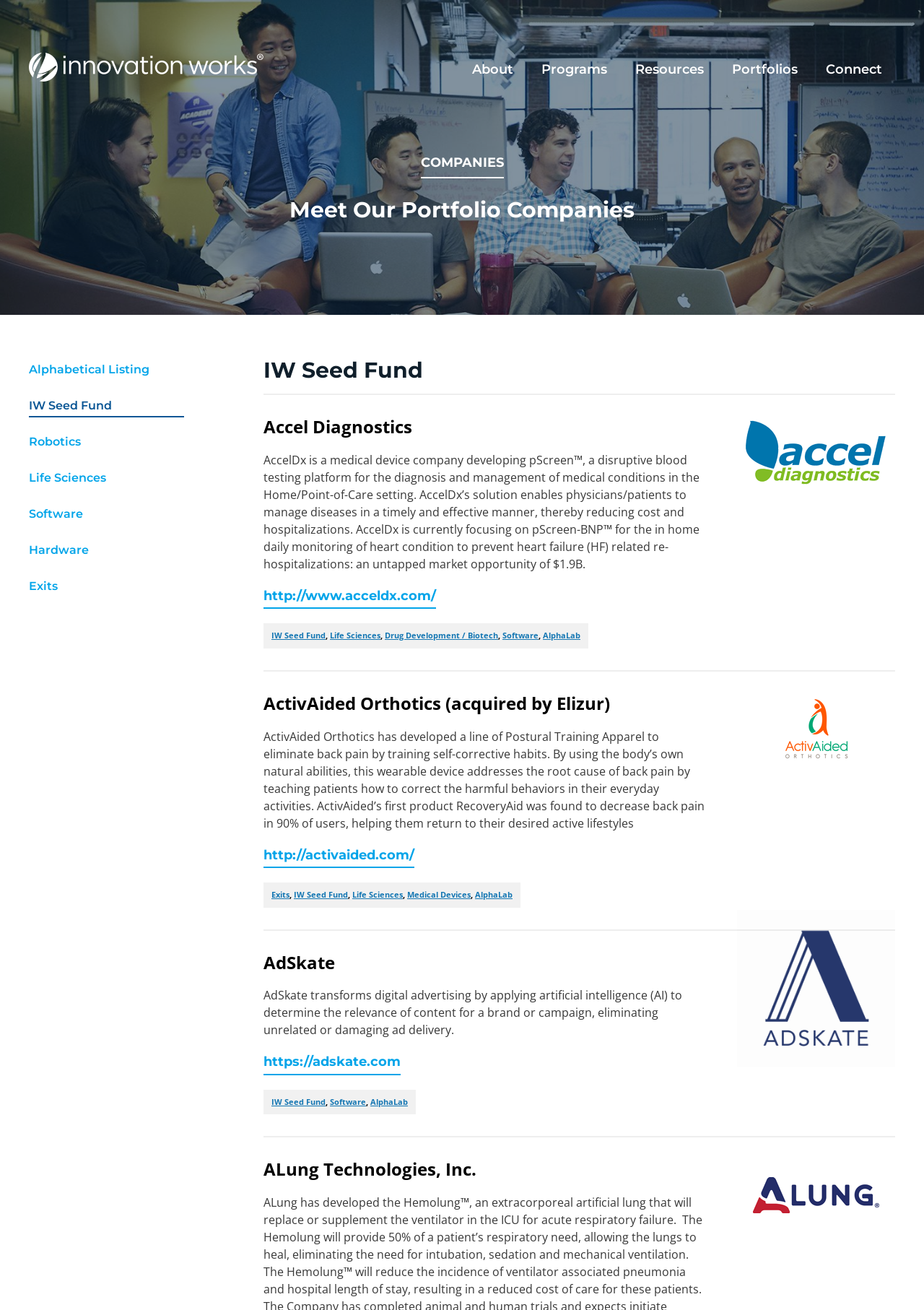What is AdSkate's technology for?
Please give a well-detailed answer to the question.

AdSkate's technology is for determining the relevance of content for brands or campaigns, as stated in the description of AdSkate on the webpage. It uses artificial intelligence to eliminate unrelated or damaging ad delivery.